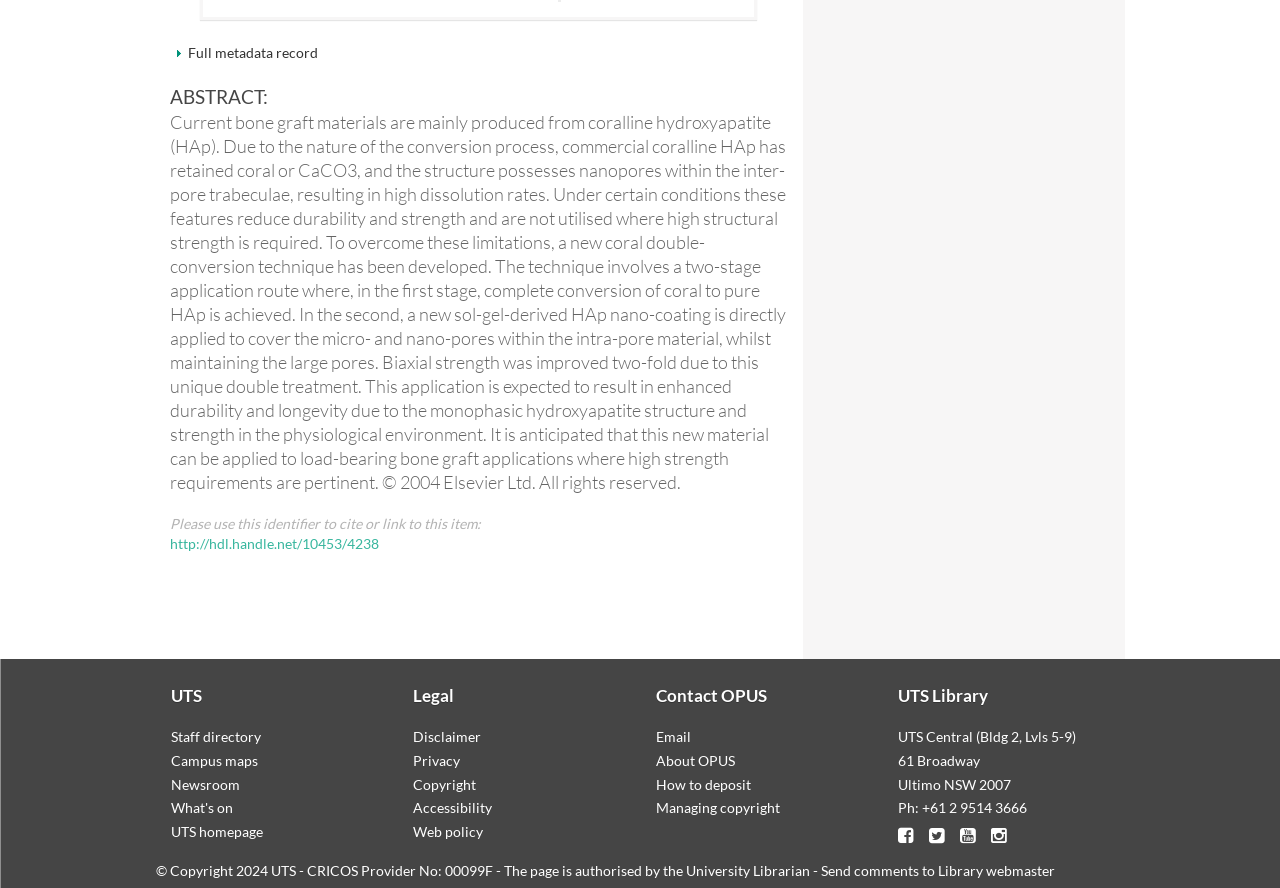Given the webpage screenshot, identify the bounding box of the UI element that matches this description: "Web policy".

[0.323, 0.927, 0.377, 0.946]